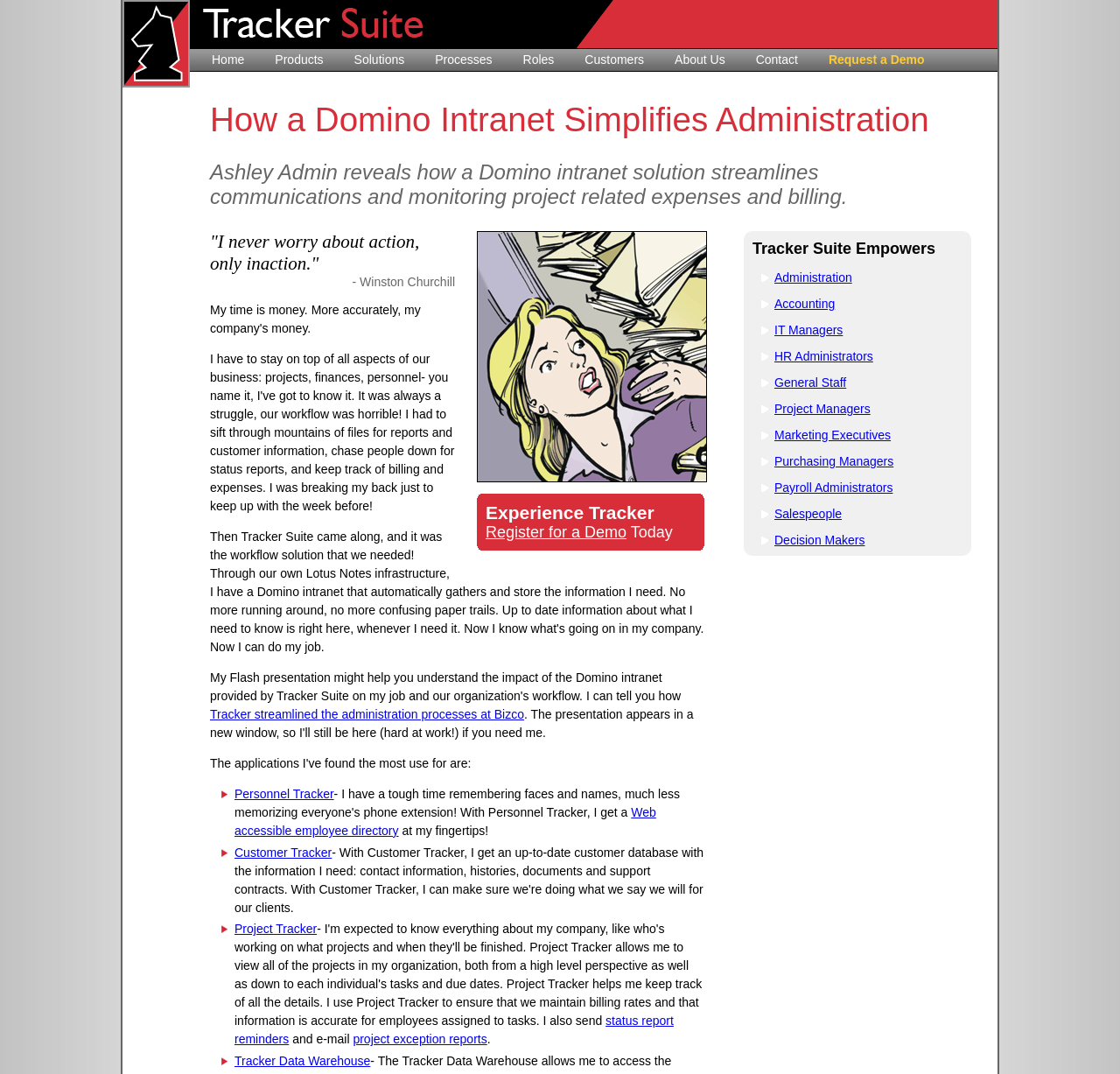What is Ashley Admin in?
Based on the image, provide a one-word or brief-phrase response.

peril